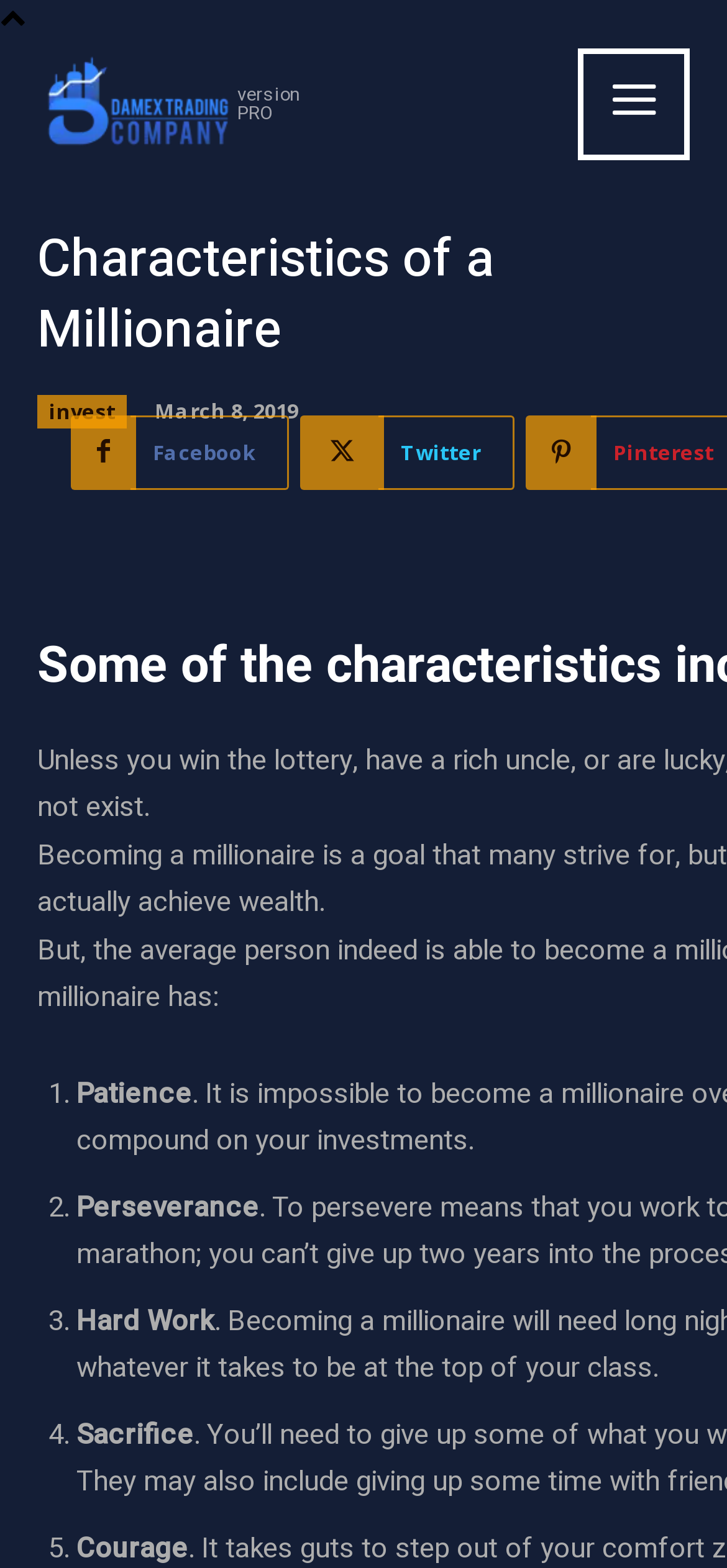What is the date of the article?
Based on the image, answer the question in a detailed manner.

I found the date of the article by looking at the time element located below the 'invest' link, which displays the date 'March 8, 2019'.